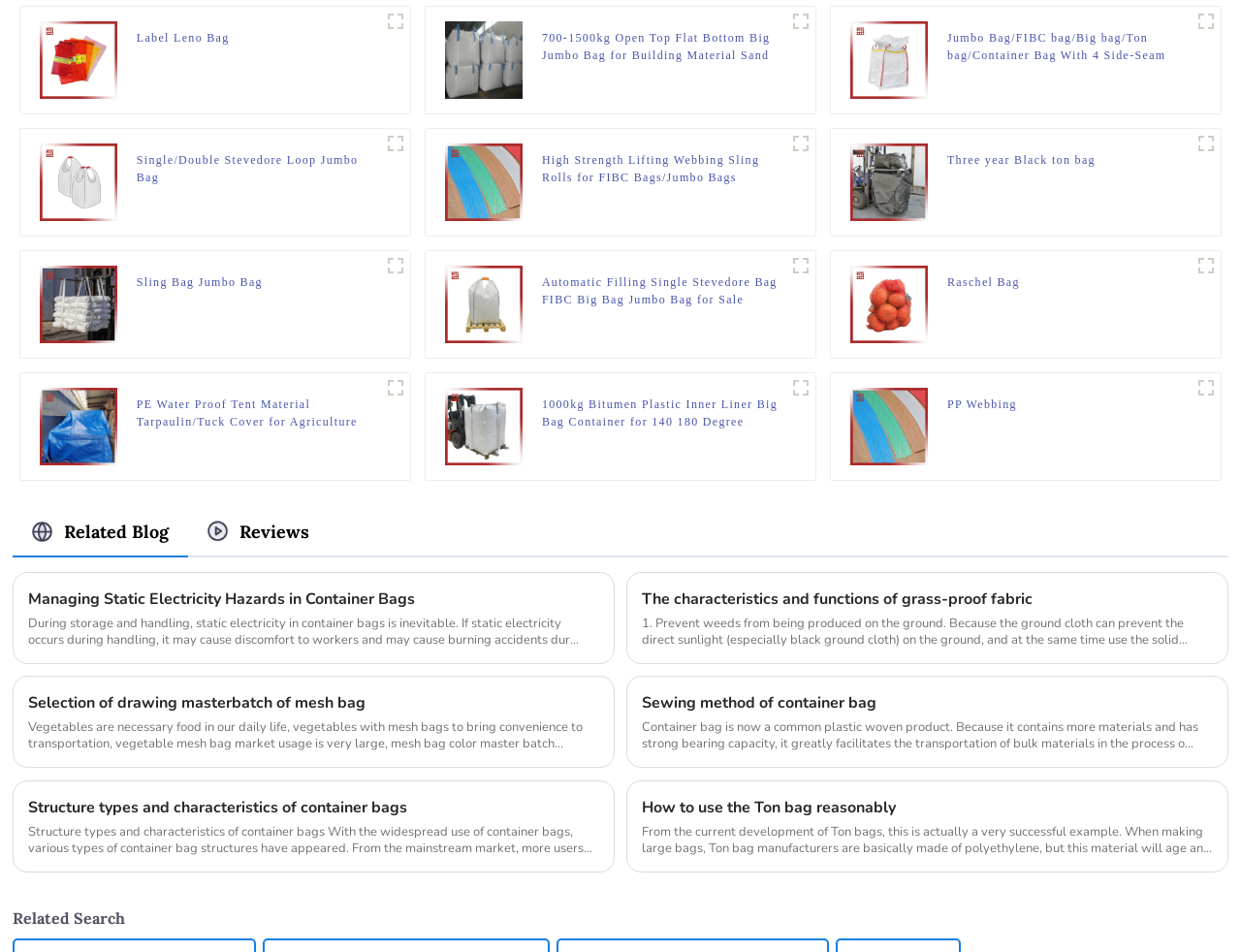Show the bounding box coordinates for the element that needs to be clicked to execute the following instruction: "View Jumbo Bag/FIBC bag/Big bag/Ton bag/Container Bag With 4 Side-Seam Loops". Provide the coordinates in the form of four float numbers between 0 and 1, i.e., [left, top, right, bottom].

[0.763, 0.031, 0.96, 0.068]